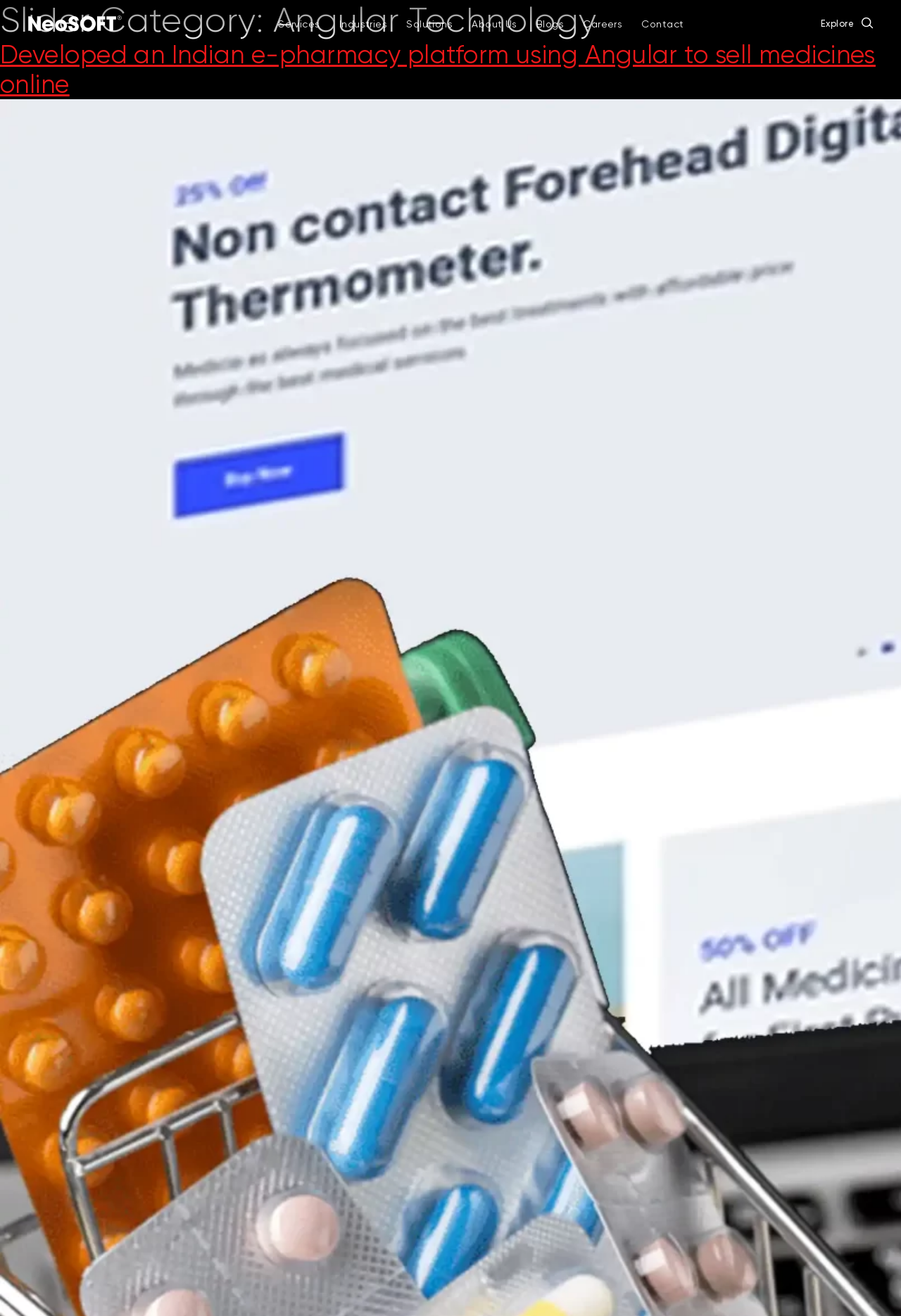Respond to the question below with a concise word or phrase:
What is the first menu item?

Services